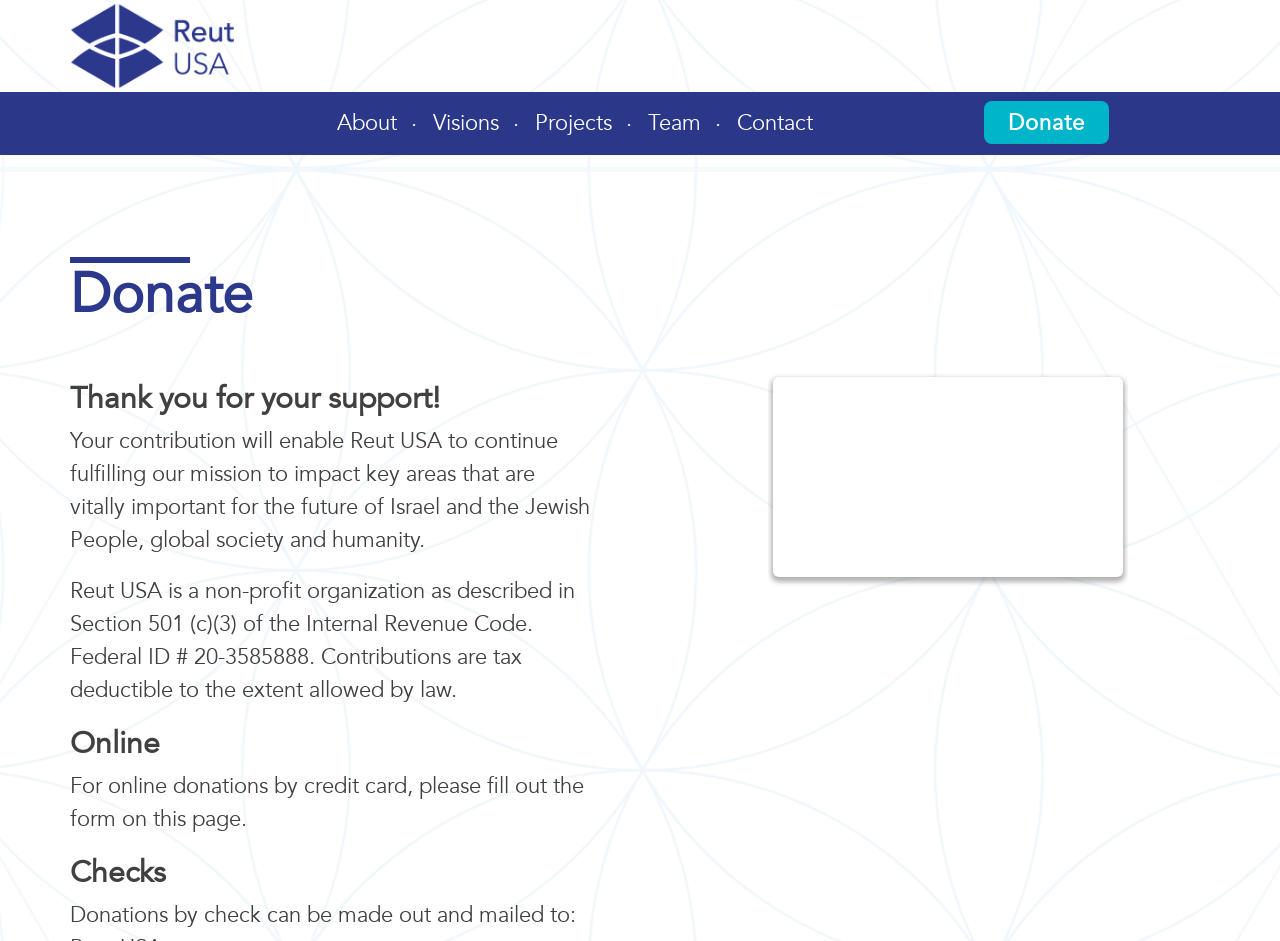Give a one-word or one-phrase response to the question: 
What is the tax status of donations to Reut USA?

Tax deductible